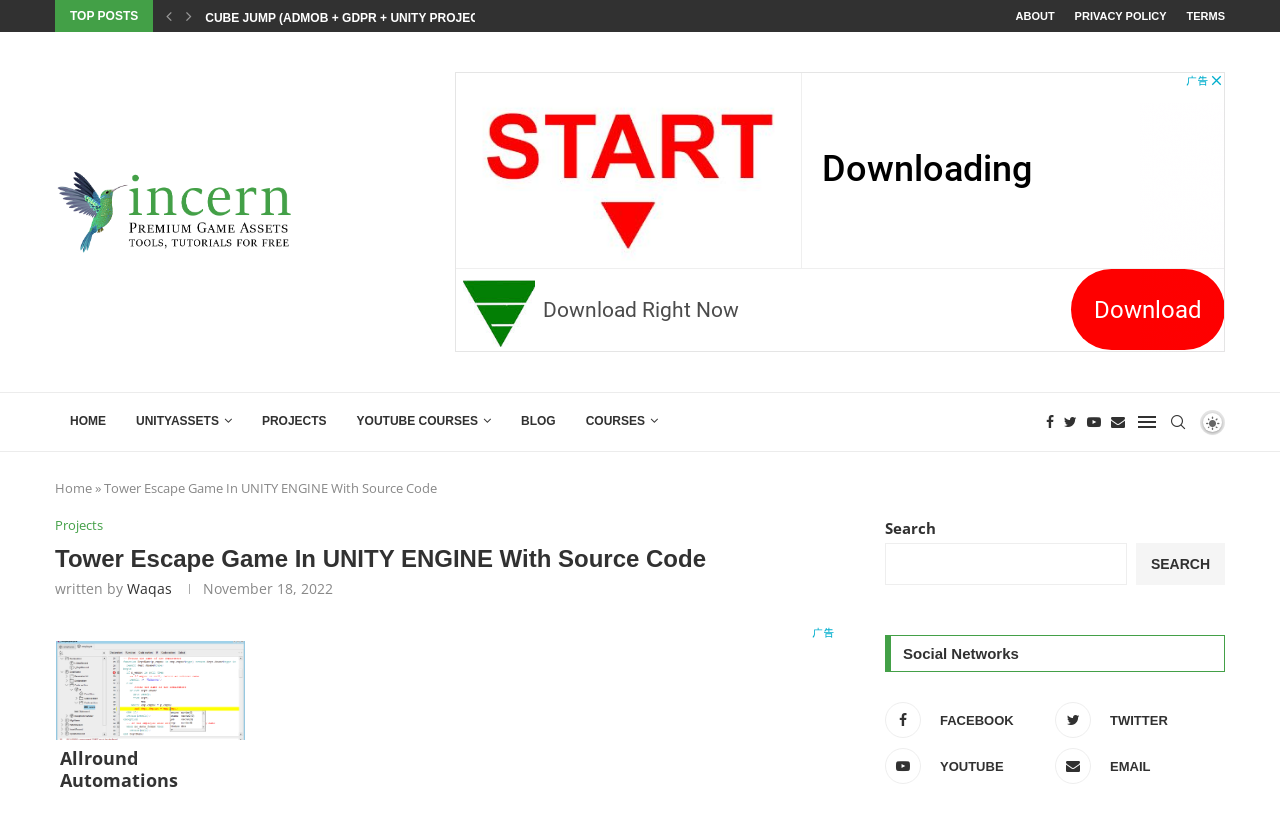Determine the bounding box coordinates (top-left x, top-left y, bottom-right x, bottom-right y) of the UI element described in the following text: parent_node: SEARCH name="s"

[0.691, 0.657, 0.881, 0.708]